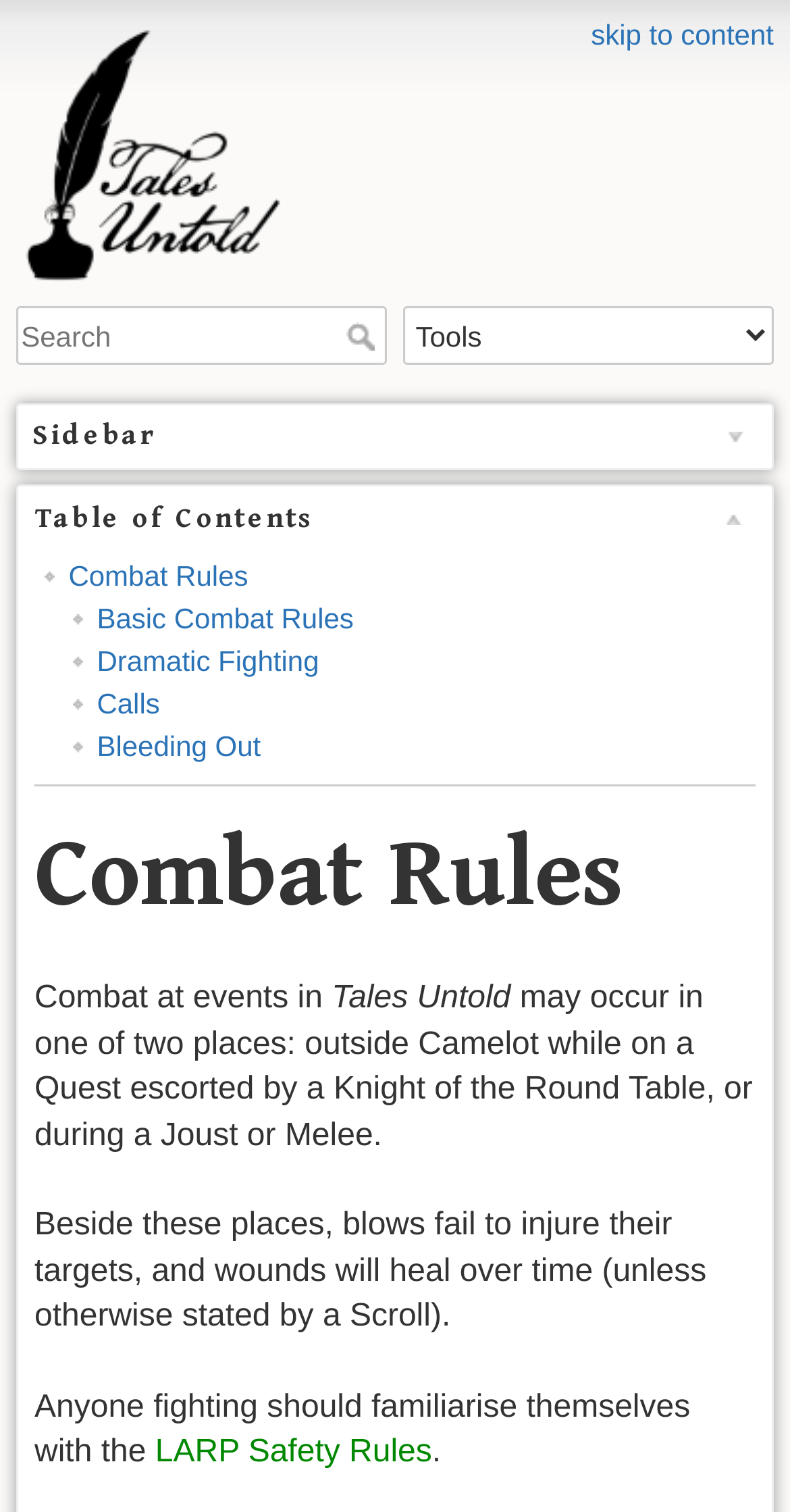Answer this question using a single word or a brief phrase:
What is the purpose of the 'Tools' combobox?

Unknown